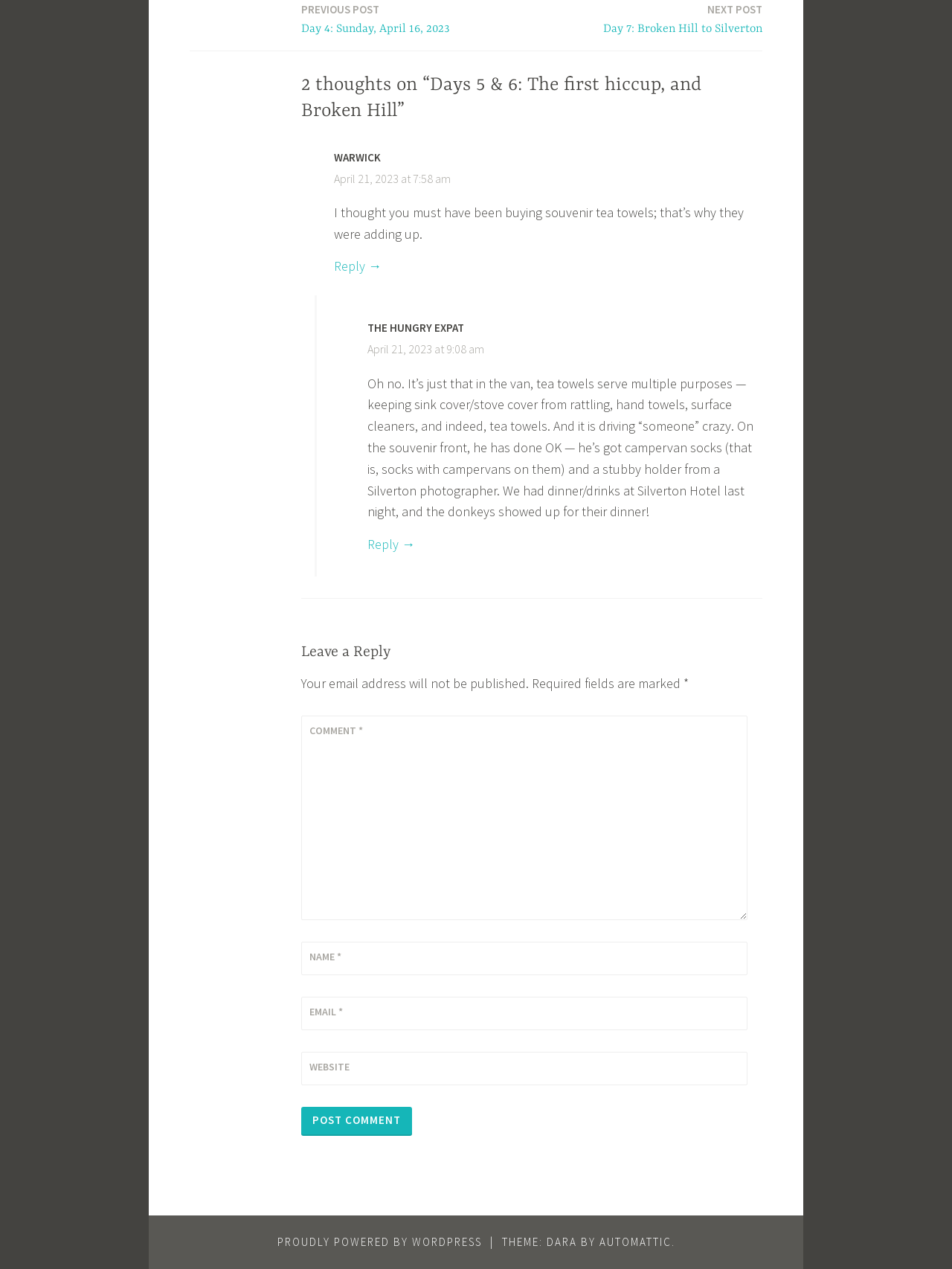From the screenshot, find the bounding box of the UI element matching this description: "parent_node: COMMENT * name="comment"". Supply the bounding box coordinates in the form [left, top, right, bottom], each a float between 0 and 1.

[0.316, 0.564, 0.785, 0.725]